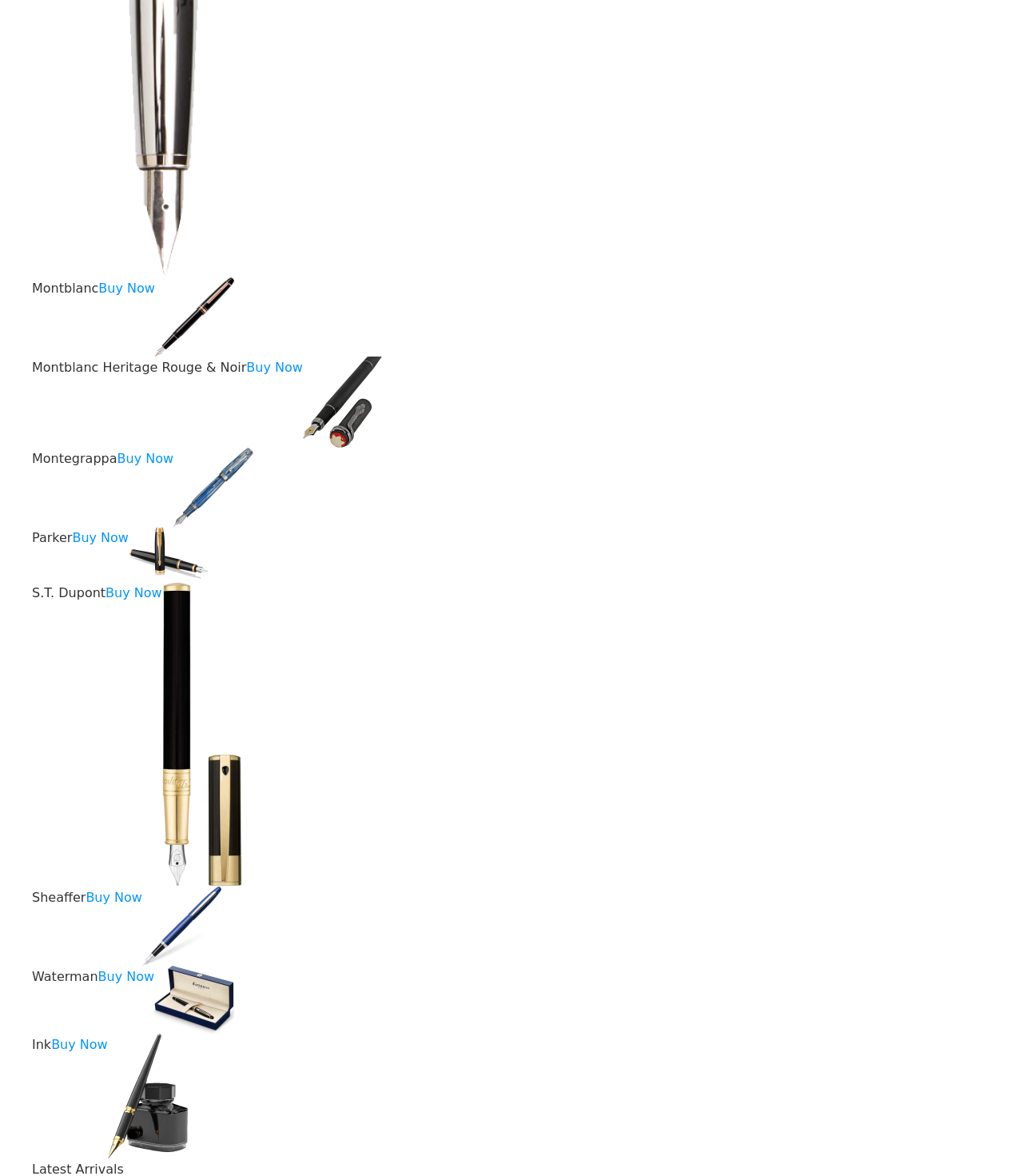What is the common element among all products? Refer to the image and provide a one-word or short phrase answer.

Buy Now link